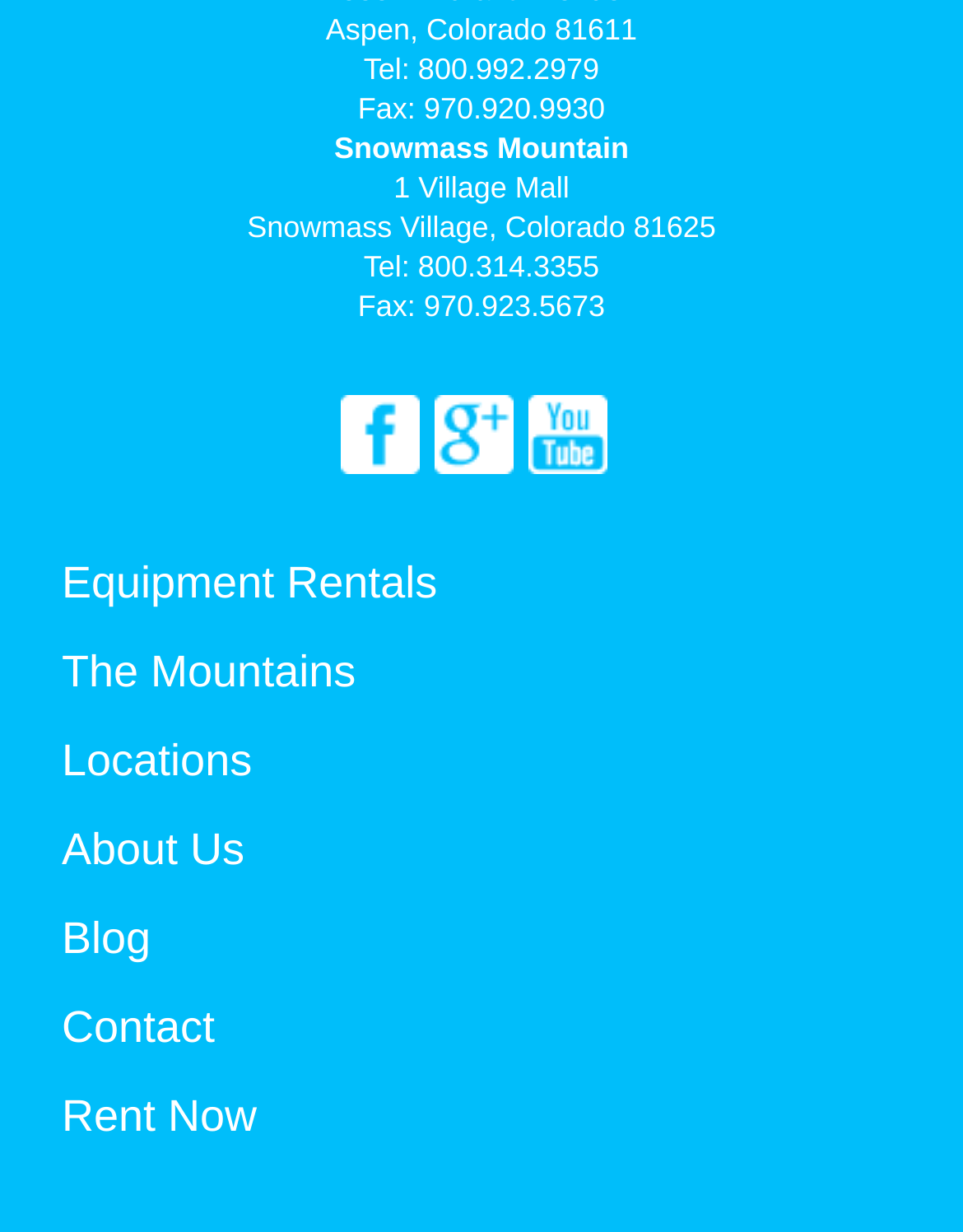Give a one-word or one-phrase response to the question: 
What is the fax number for Aspen, Colorado?

970.920.9930